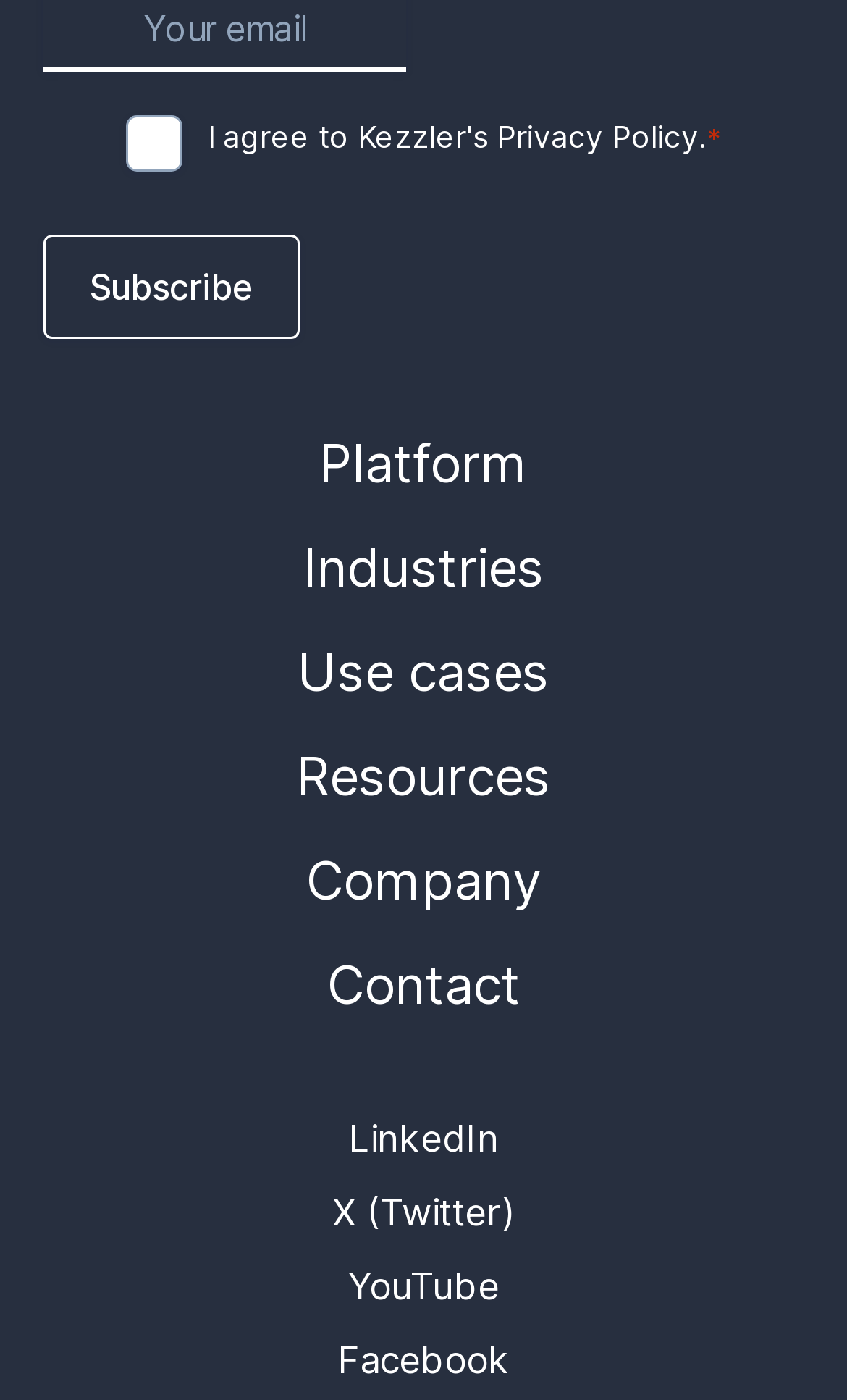Locate the bounding box coordinates of the clickable region necessary to complete the following instruction: "Check out the company". Provide the coordinates in the format of four float numbers between 0 and 1, i.e., [left, top, right, bottom].

[0.362, 0.606, 0.638, 0.651]